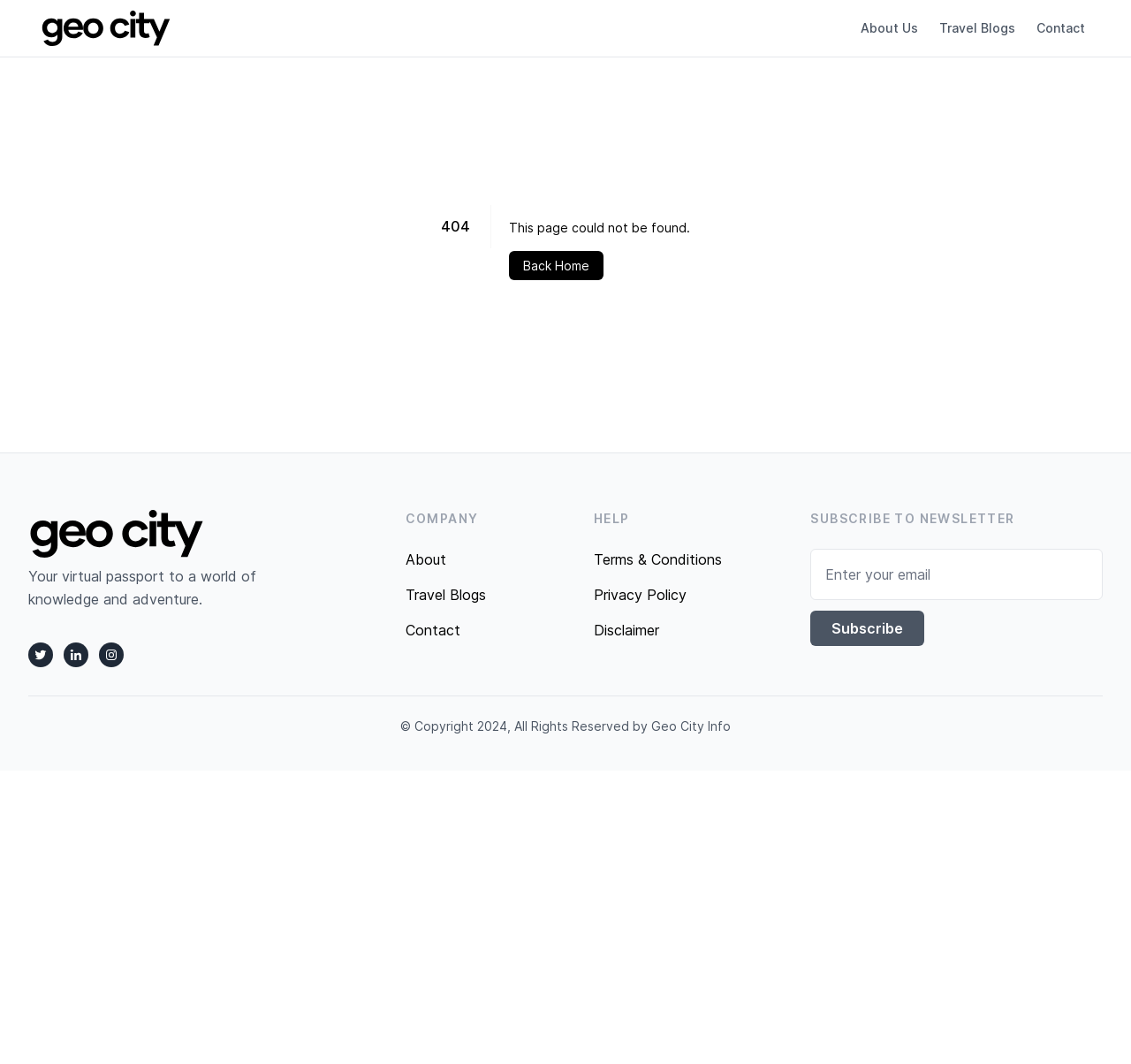Identify the bounding box coordinates for the element you need to click to achieve the following task: "Click on Travel Blogs". Provide the bounding box coordinates as four float numbers between 0 and 1, in the form [left, top, right, bottom].

[0.821, 0.012, 0.907, 0.042]